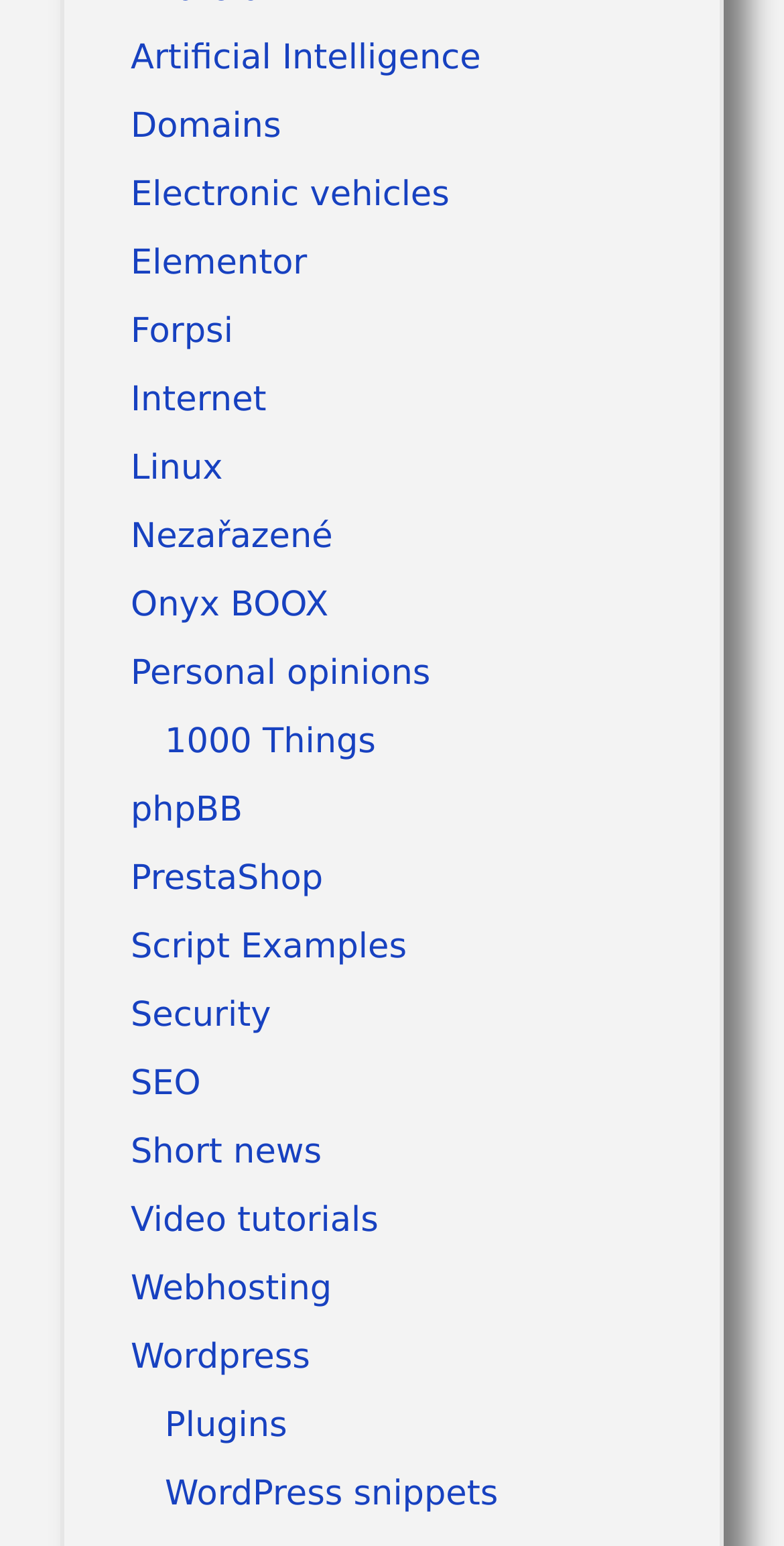Determine the bounding box coordinates of the clickable region to carry out the instruction: "Explore the Video tutorials section".

[0.167, 0.777, 0.483, 0.803]